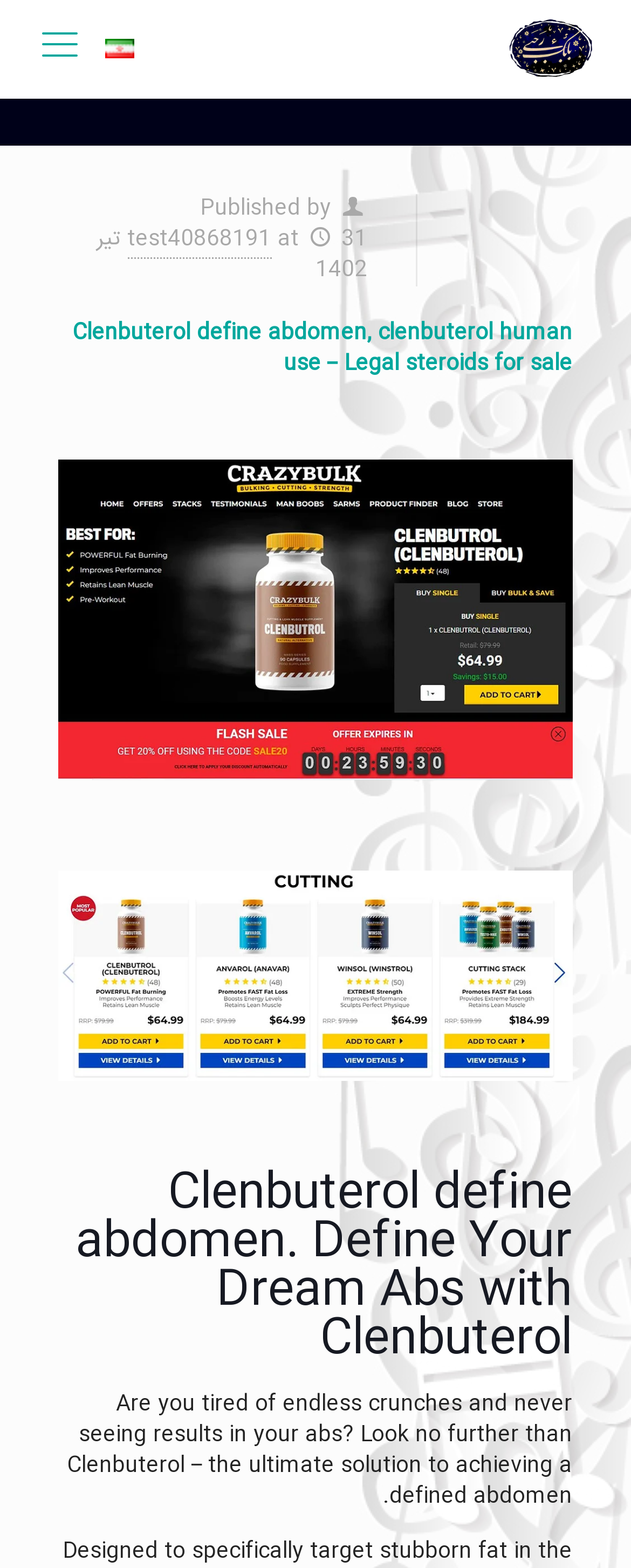Please find and generate the text of the main heading on the webpage.

Clenbuterol define abdomen. Define Your Dream Abs with Clenbuterol